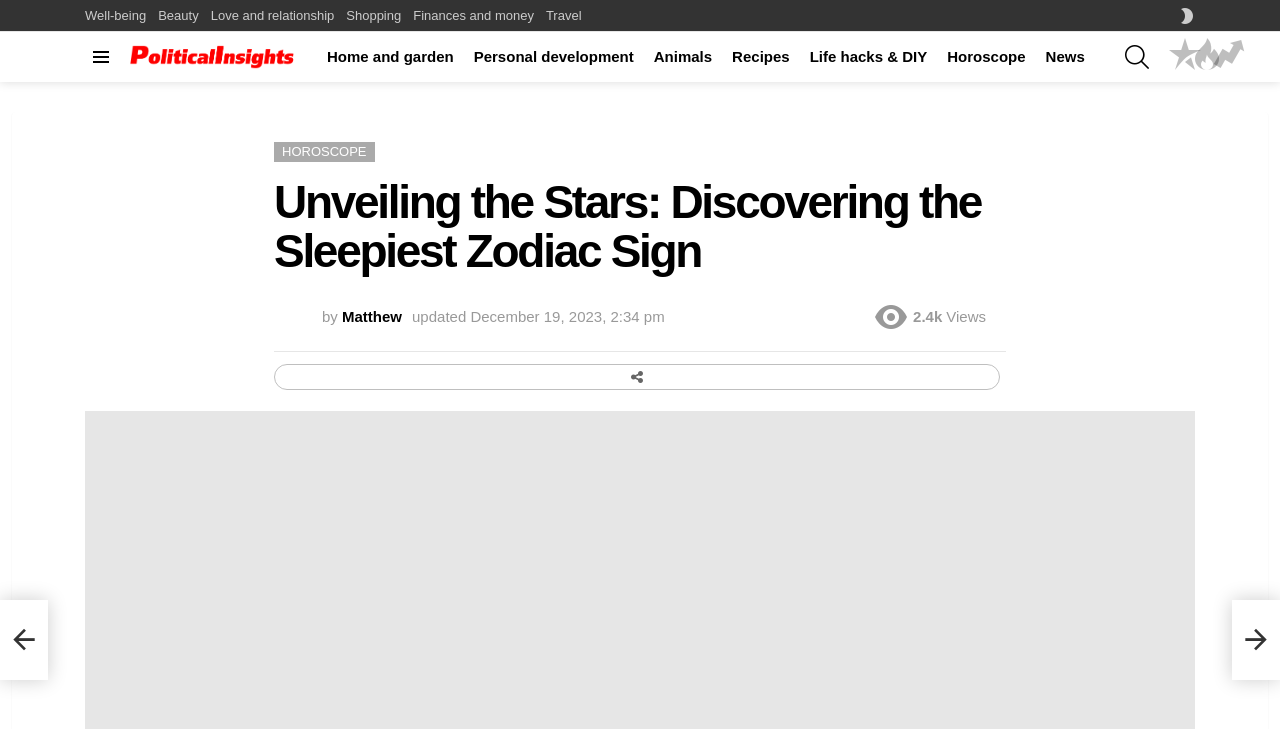Find the bounding box coordinates for the area that must be clicked to perform this action: "View the 'Horoscope' section".

[0.732, 0.058, 0.809, 0.099]